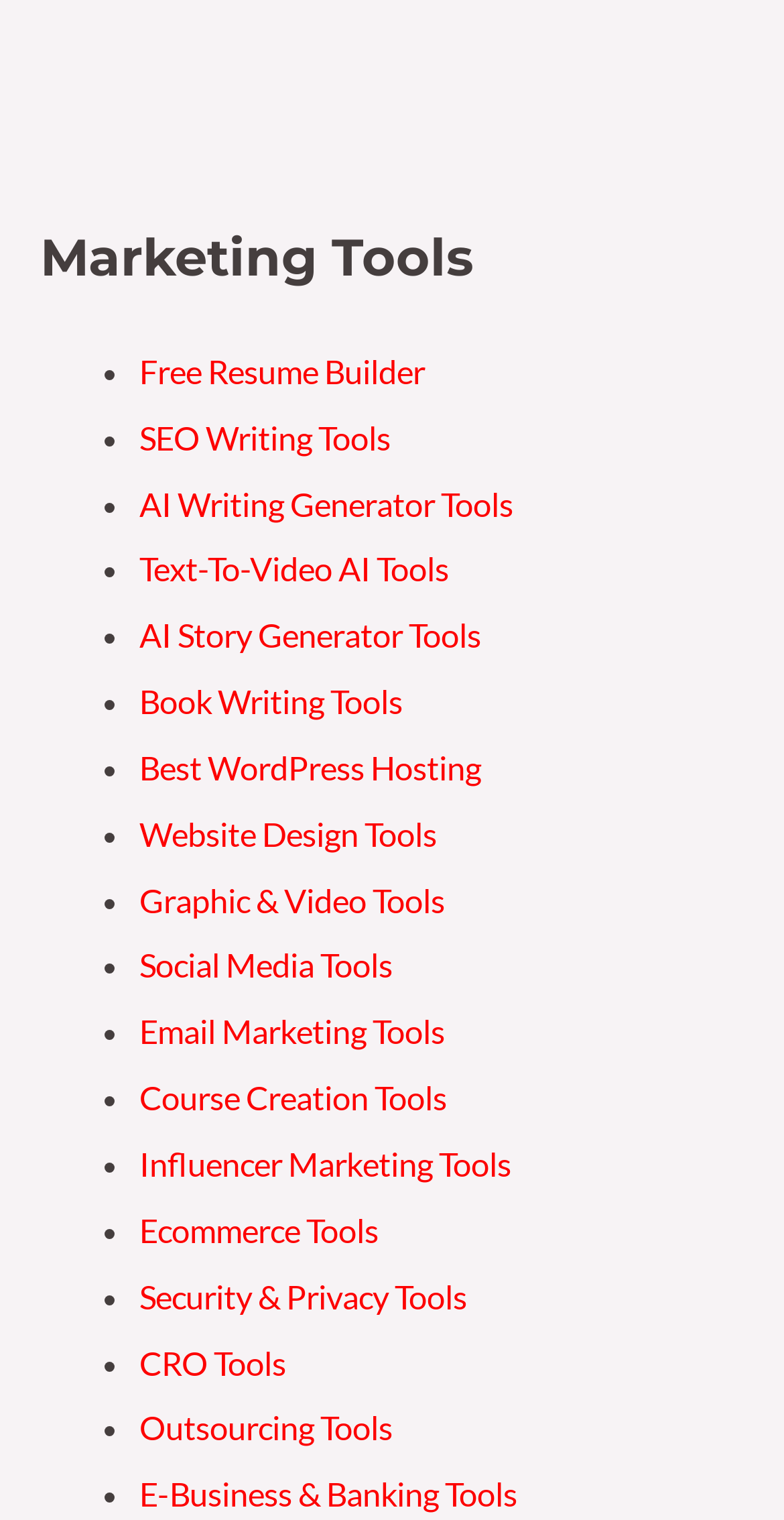Find and specify the bounding box coordinates that correspond to the clickable region for the instruction: "Explore SEO Writing Tools".

[0.178, 0.275, 0.498, 0.3]